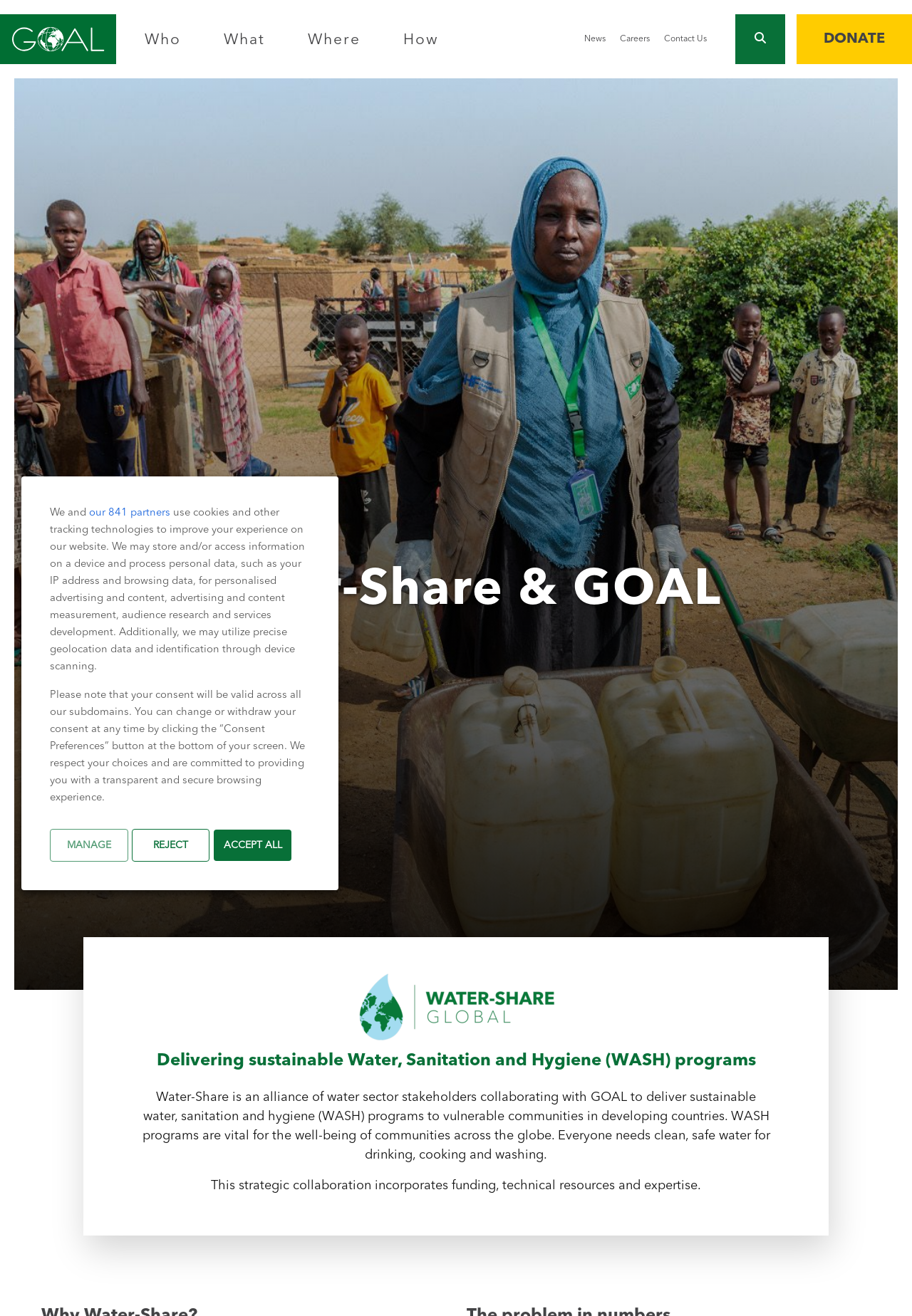Pinpoint the bounding box coordinates of the element to be clicked to execute the instruction: "Click the DONATE button".

[0.873, 0.011, 1.0, 0.049]